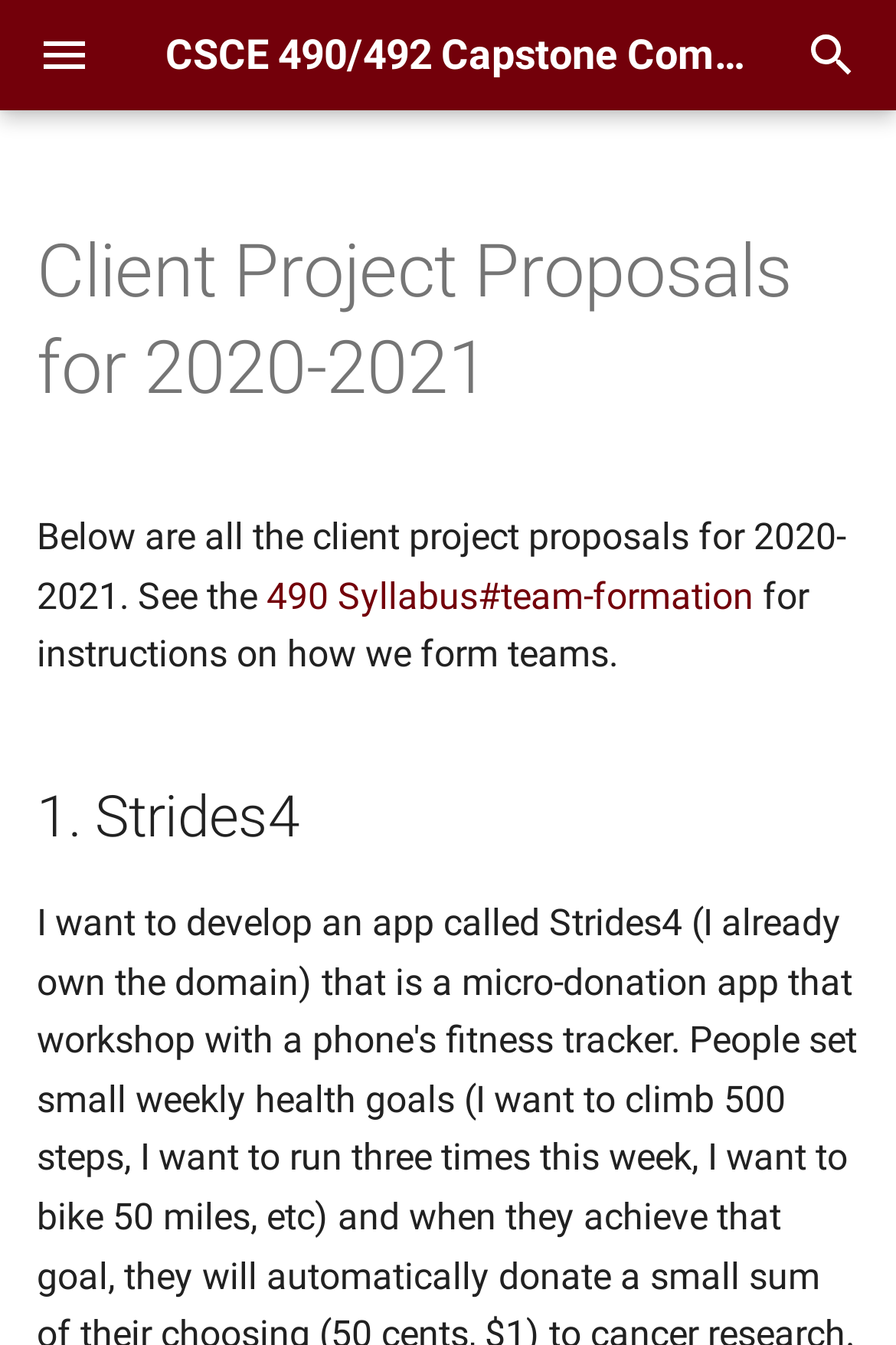Locate the bounding box coordinates of the area you need to click to fulfill this instruction: 'Search for a project'. The coordinates must be in the form of four float numbers ranging from 0 to 1: [left, top, right, bottom].

[0.0, 0.0, 0.297, 0.082]